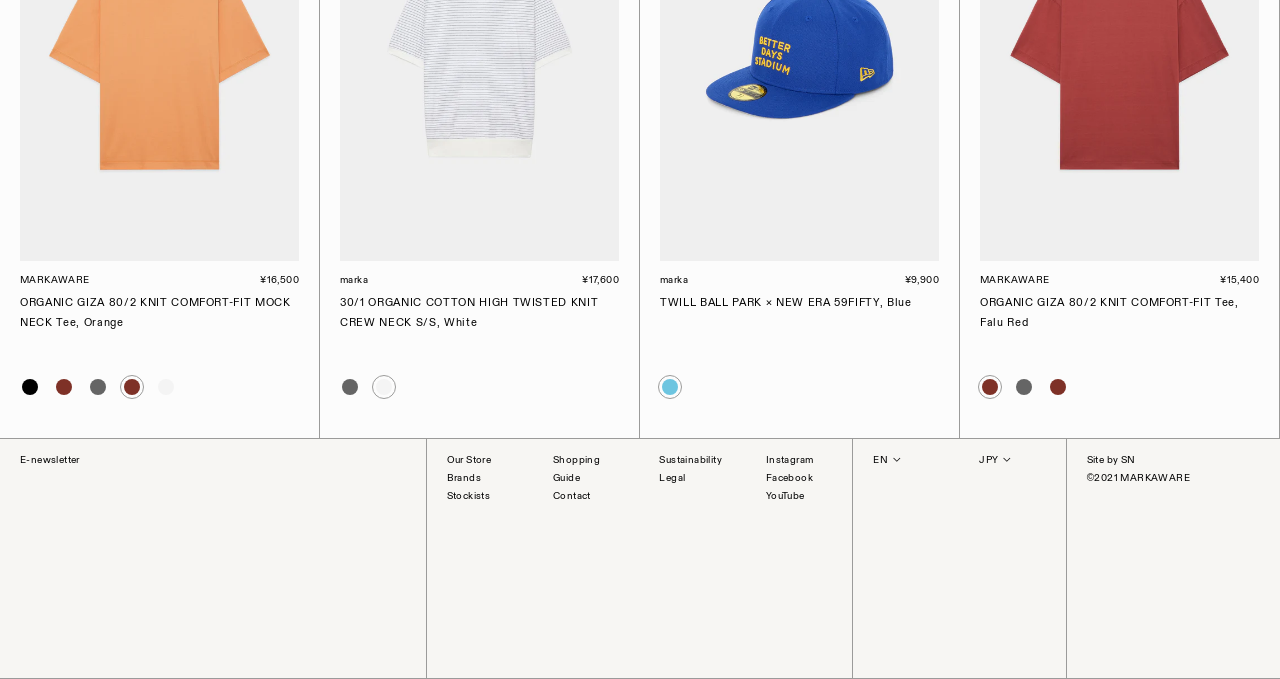Point out the bounding box coordinates of the section to click in order to follow this instruction: "Read the recent post Unlocking the Health Benefits of Glutathione".

None